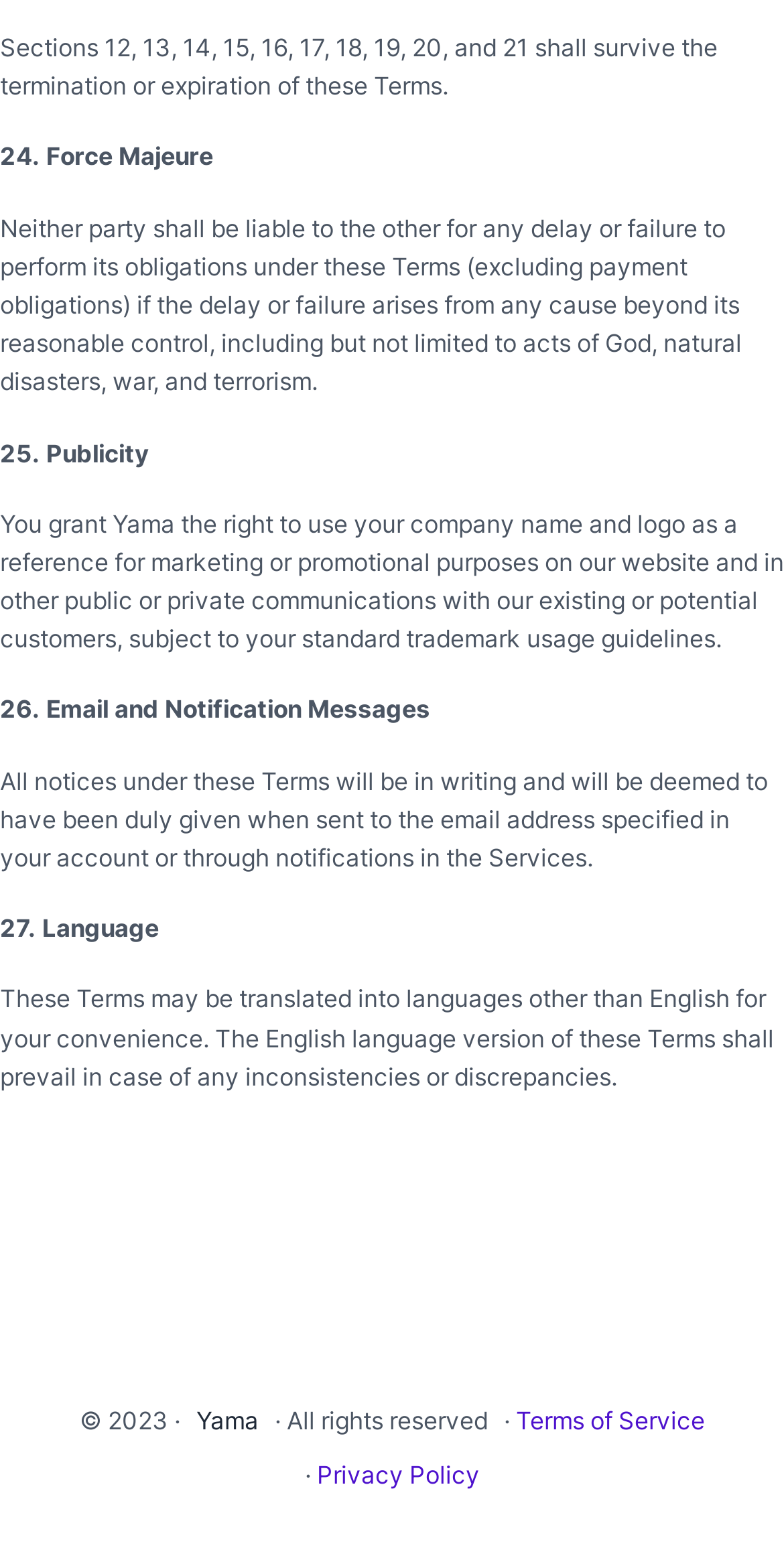How are notices sent under these Terms?
Can you provide an in-depth and detailed response to the question?

I found the answer by reading the StaticText element with the text 'All notices under these Terms will be in writing and will be deemed to have been duly given when sent to the email address specified in your account or through notifications in the Services'.